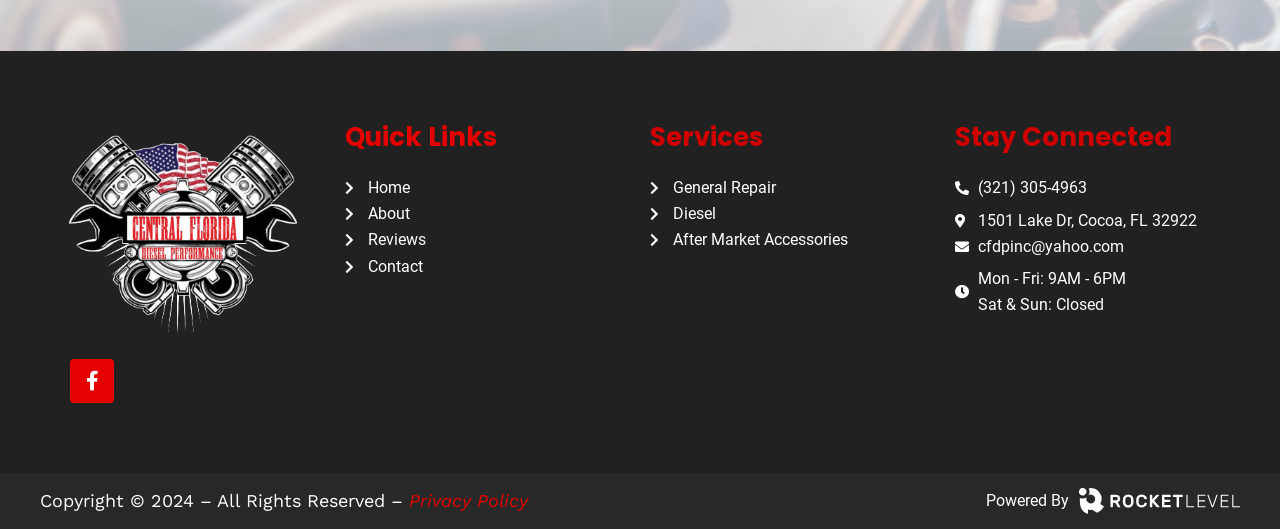Determine the bounding box coordinates for the HTML element described here: "General Repair".

[0.508, 0.33, 0.73, 0.38]